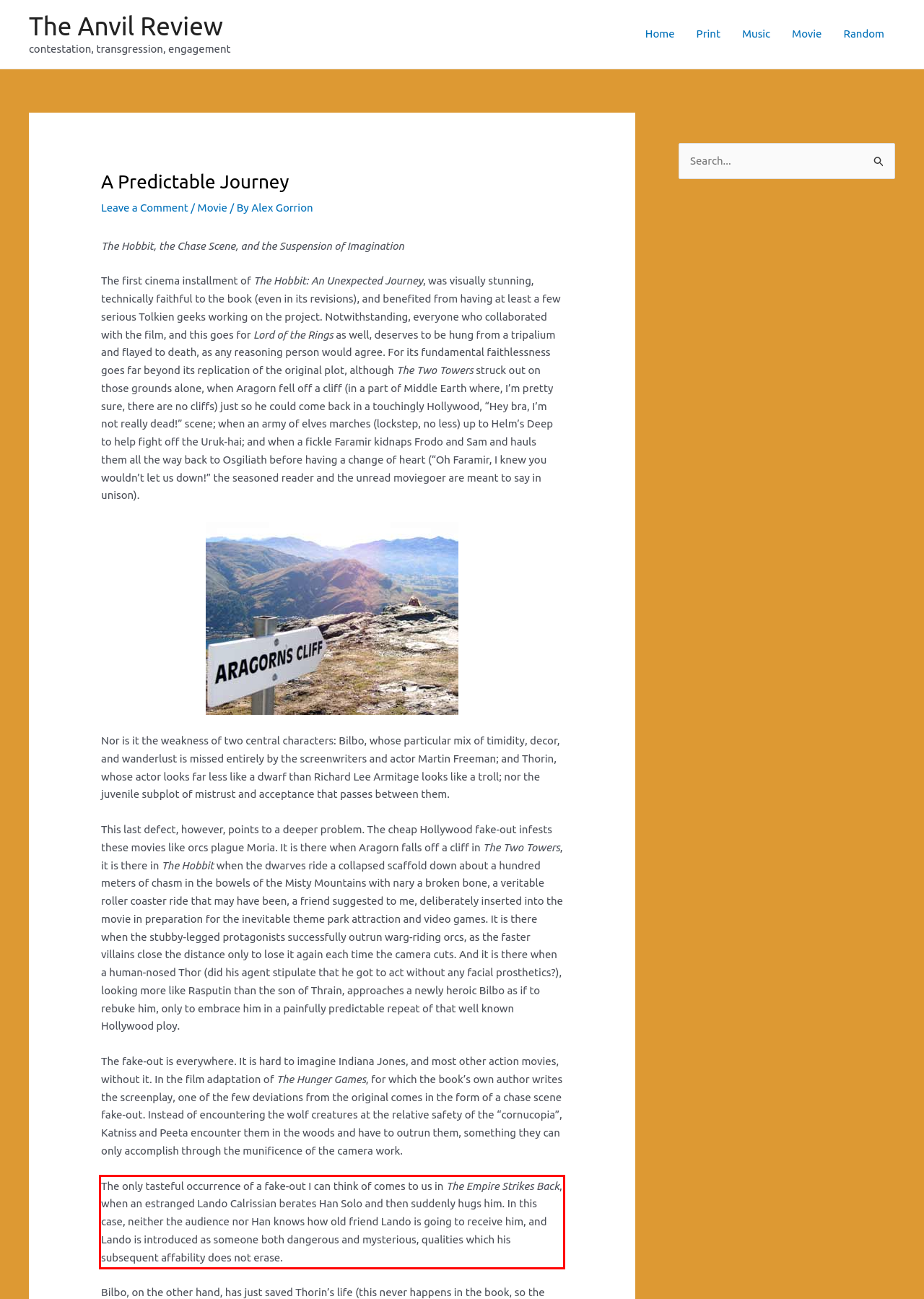You are presented with a screenshot containing a red rectangle. Extract the text found inside this red bounding box.

The only tasteful occurrence of a fake-out I can think of comes to us in The Empire Strikes Back, when an estranged Lando Calrissian berates Han Solo and then suddenly hugs him. In this case, neither the audience nor Han knows how old friend Lando is going to receive him, and Lando is introduced as someone both dangerous and mysterious, qualities which his subsequent affability does not erase.